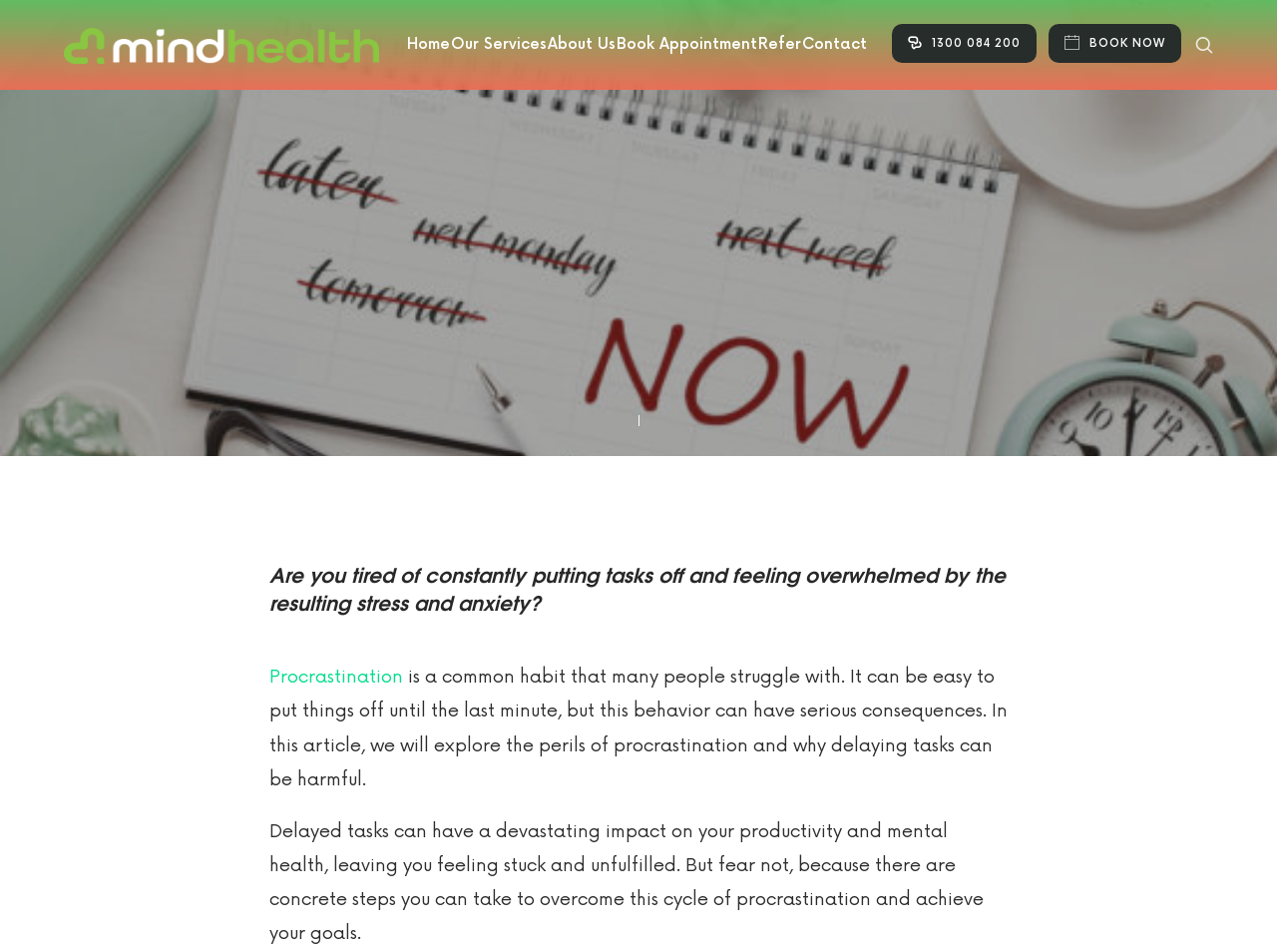Please identify the bounding box coordinates of the region to click in order to complete the task: "Learn about mental health". The coordinates must be four float numbers between 0 and 1, specified as [left, top, right, bottom].

[0.397, 0.331, 0.478, 0.357]